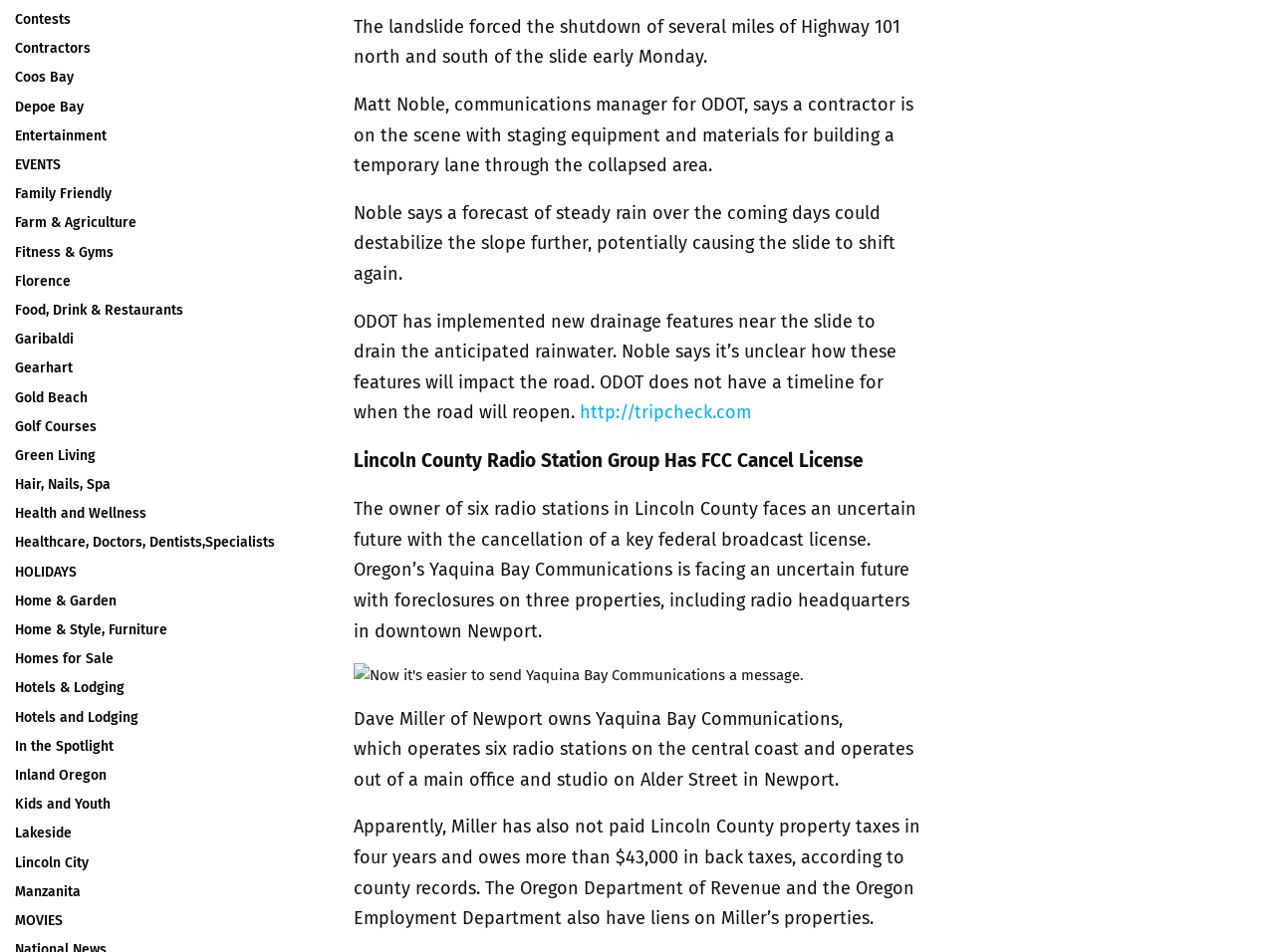Look at the image and give a detailed response to the following question: How many radio stations does Yaquina Bay Communications operate?

According to the StaticText element with ID 1342, Yaquina Bay Communications operates six radio stations on the central coast.